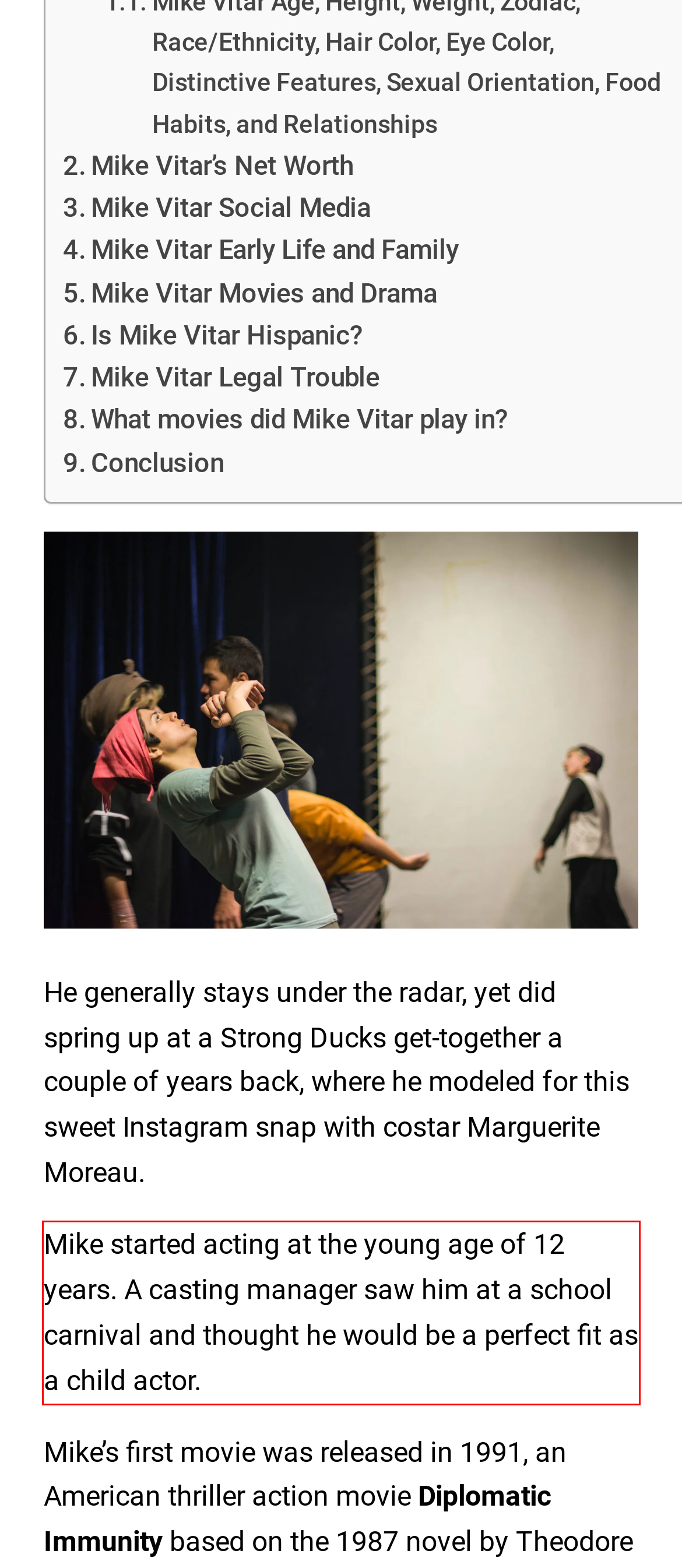You are given a screenshot with a red rectangle. Identify and extract the text within this red bounding box using OCR.

Mike started acting at the young age of 12 years. A casting manager saw him at a school carnival and thought he would be a perfect fit as a child actor.